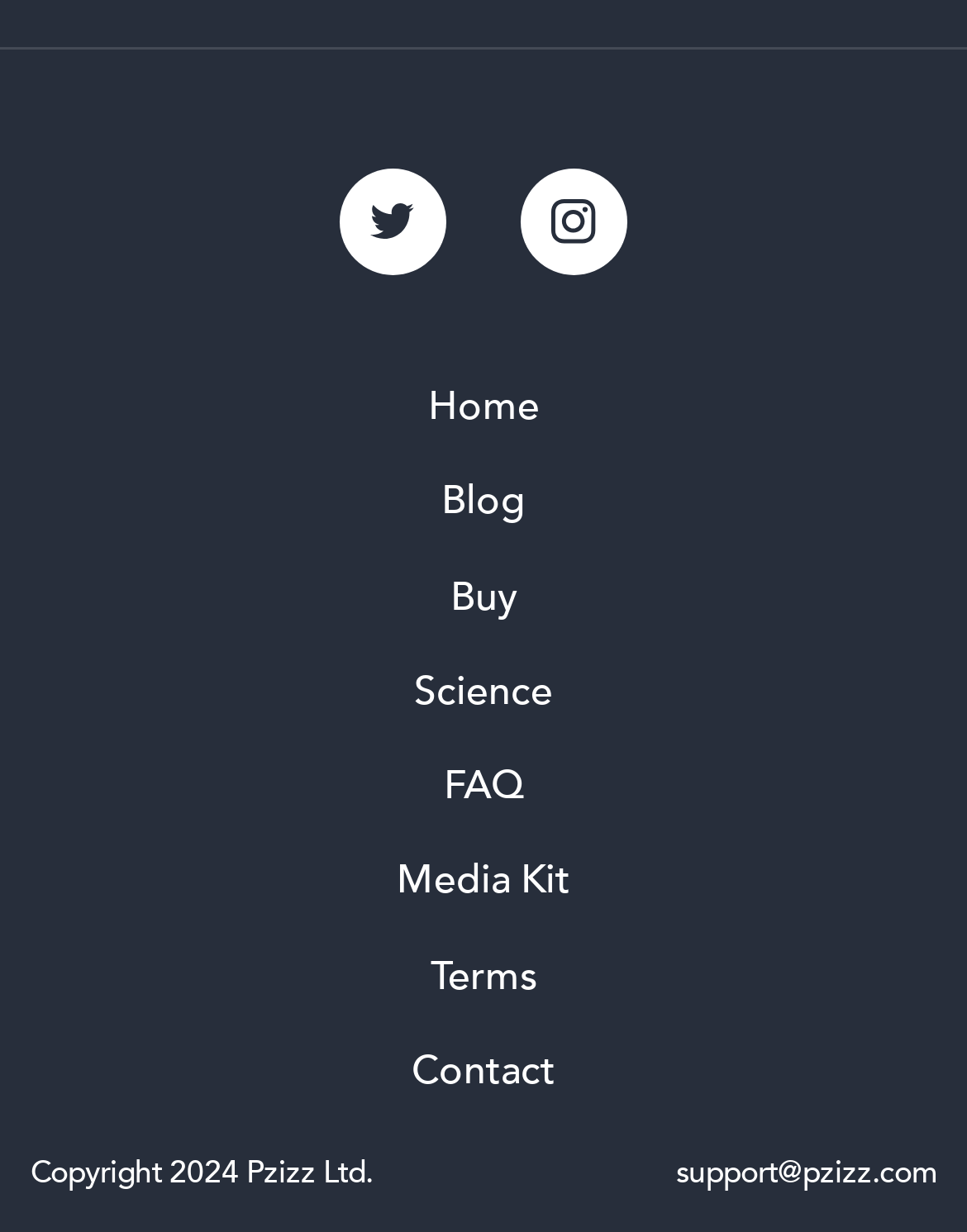How many main links are on the webpage? Using the information from the screenshot, answer with a single word or phrase.

9